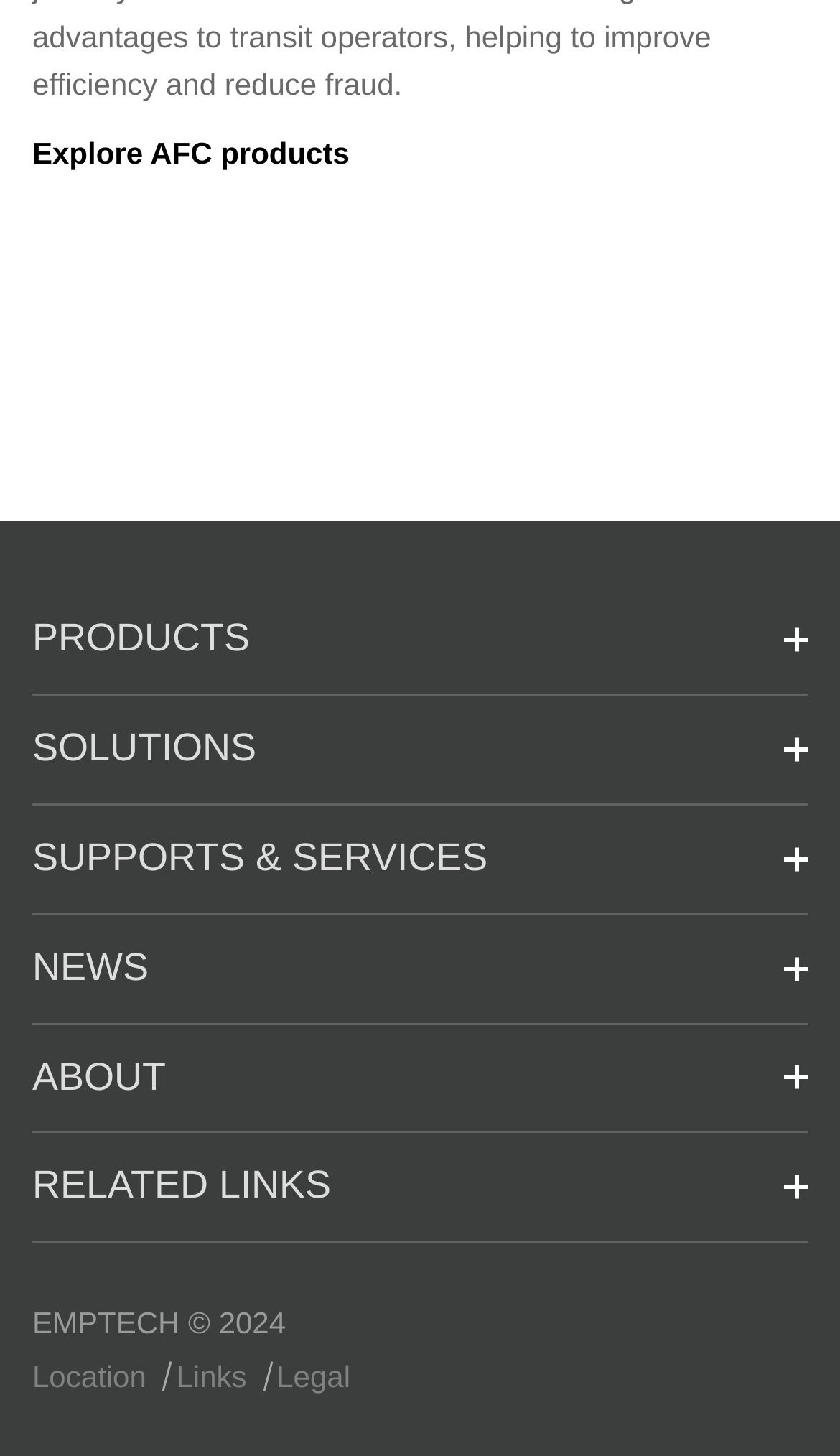Extract the bounding box coordinates for the UI element described as: "Explore AFC products".

[0.038, 0.094, 0.416, 0.117]